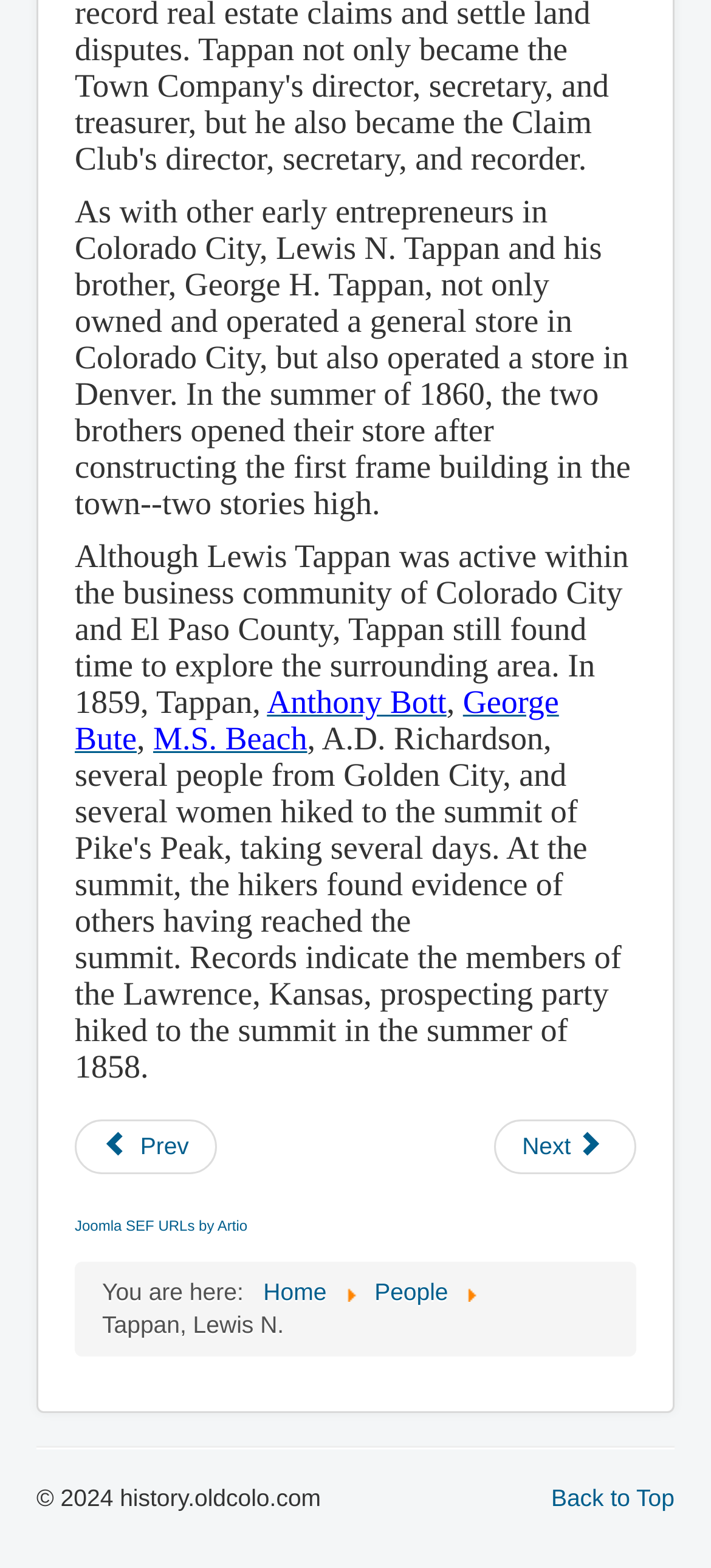Predict the bounding box coordinates of the area that should be clicked to accomplish the following instruction: "Click on the '服务器' link". The bounding box coordinates should consist of four float numbers between 0 and 1, i.e., [left, top, right, bottom].

None